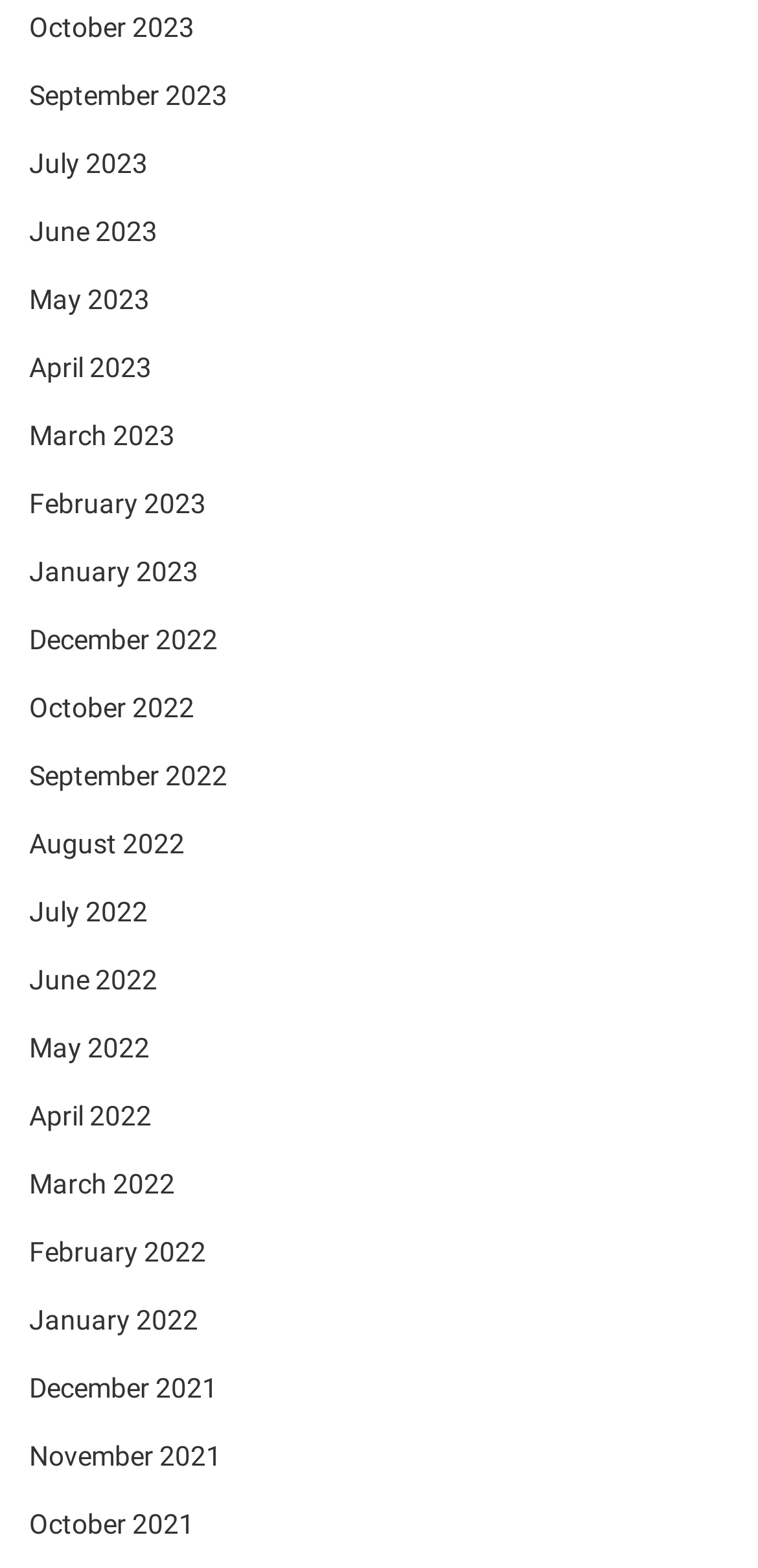What is the pattern of the month names?
Give a single word or phrase answer based on the content of the image.

Monthly archives